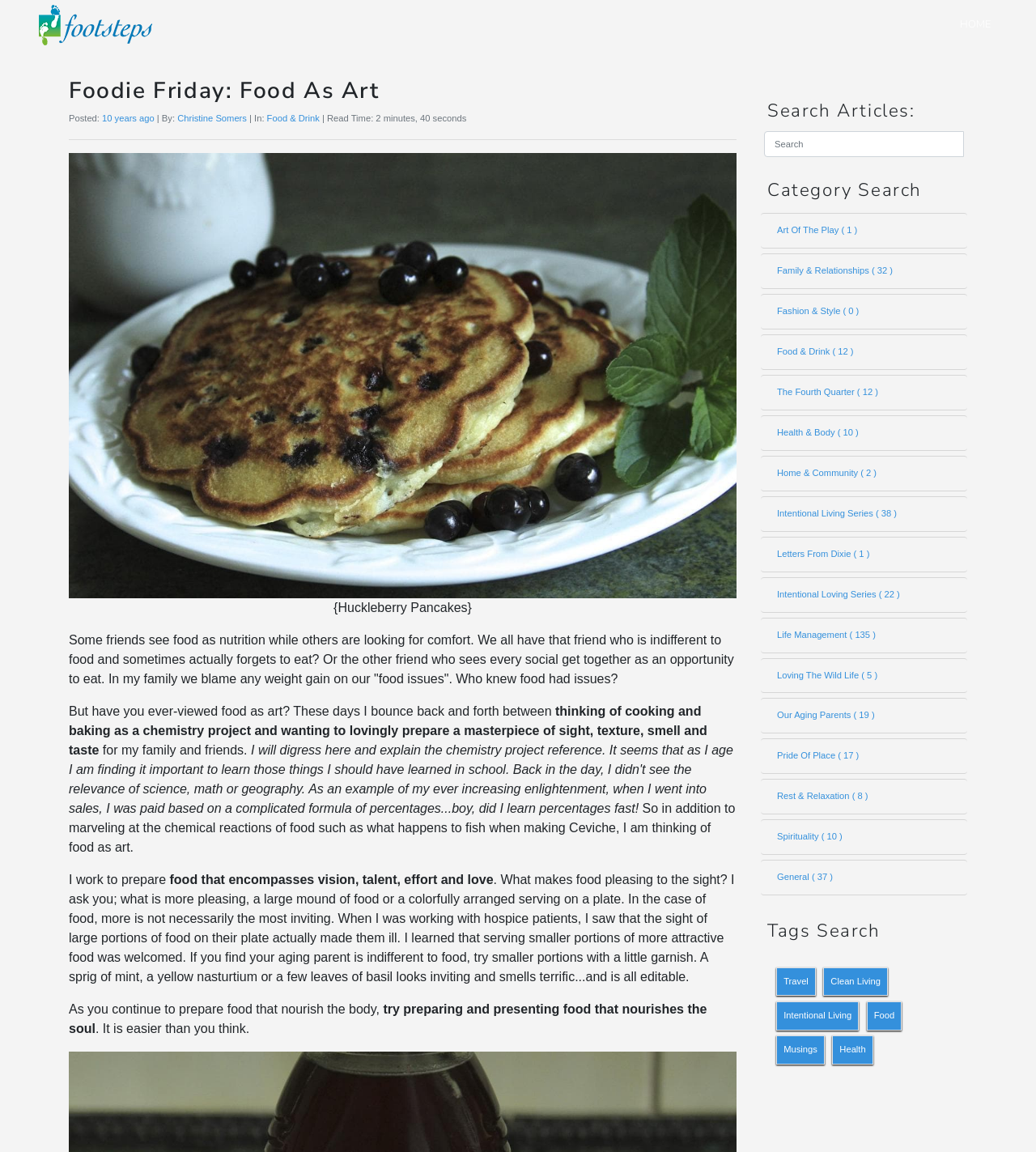Deliver a detailed narrative of the webpage's visual and textual elements.

This webpage appears to be a blog post about food as art. At the top, there is a navigation menu with links to "HOME" and other pages. Below the navigation menu, the title "Foodie Friday: Food As Art" is prominently displayed, along with the post's metadata, including the author's name, "Christine Somers", and the date it was posted, "10 years ago".

The main content of the post is a long article that discusses the idea of food as art, exploring the concept of preparing and presenting food in a way that nourishes both the body and the soul. The article is divided into several paragraphs, with the text flowing from top to bottom and left to right.

To the right of the main content, there is a sidebar with several sections. The first section is a search bar with a heading "Search Articles:" and a textbox to enter search queries. Below the search bar, there is a list of categories, including "Art Of The Play", "Family & Relationships", "Food & Drink", and many others, each with a number of articles in parentheses. Further down, there is a section titled "Tags Search" with links to various tags, such as "Travel", "Clean Living", "Intentional Living", and "Food".

At the bottom of the page, there is a horizontal separator line, and below that, there are several paragraphs of text that appear to be a continuation of the main article. The text discusses the importance of presentation in making food appealing, and shares some personal anecdotes about working with hospice patients and learning about the importance of serving smaller, more attractive portions of food.